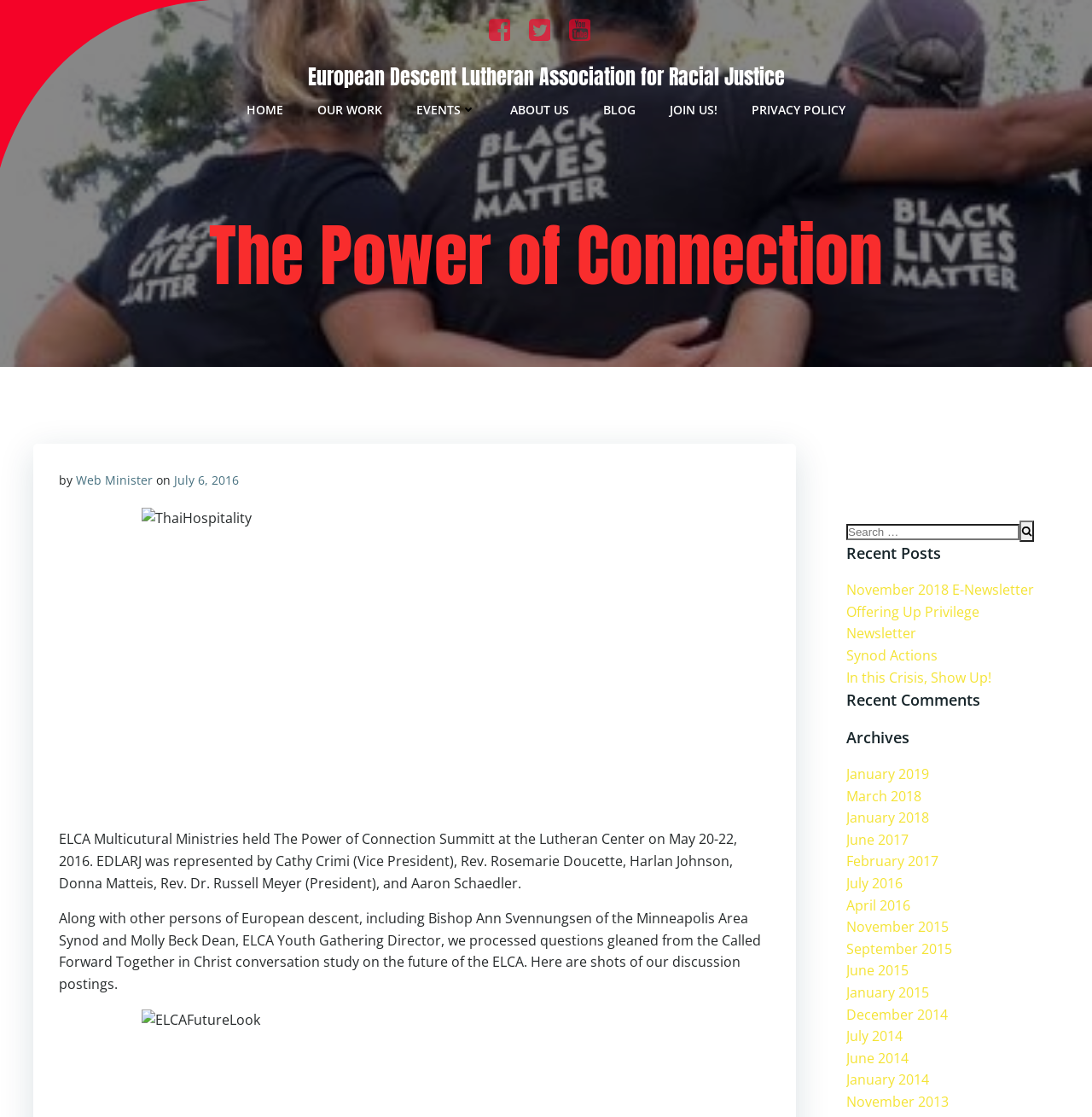Use the details in the image to answer the question thoroughly: 
What is the name of the association?

I found the answer by looking at the link element with the text 'European Descent Lutheran Association for Racial Justice' which is located at the top of the webpage, indicating it is the name of the association.